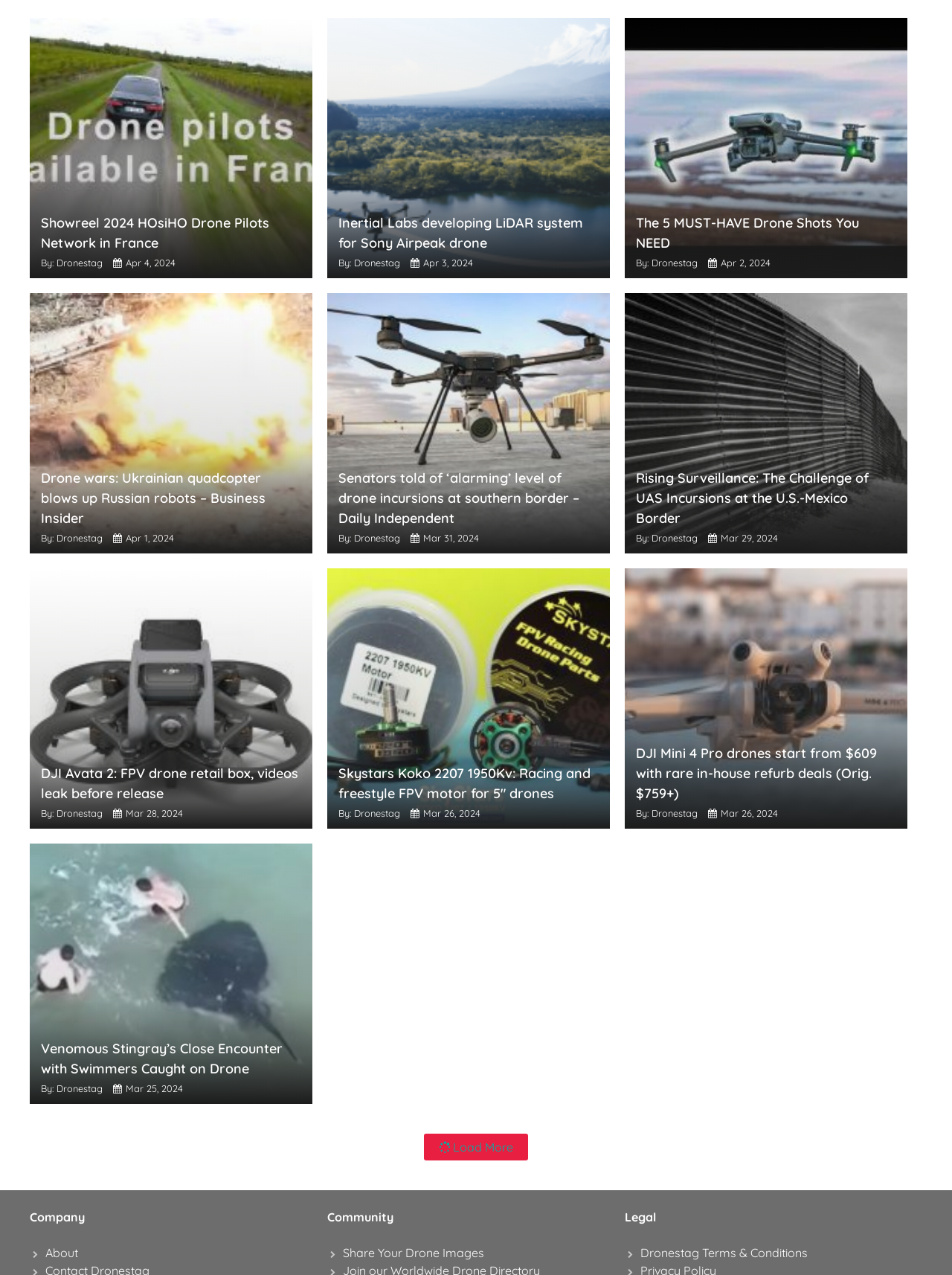Please find and report the bounding box coordinates of the element to click in order to perform the following action: "Click on the 'Load More' button". The coordinates should be expressed as four float numbers between 0 and 1, in the format [left, top, right, bottom].

[0.445, 0.889, 0.555, 0.91]